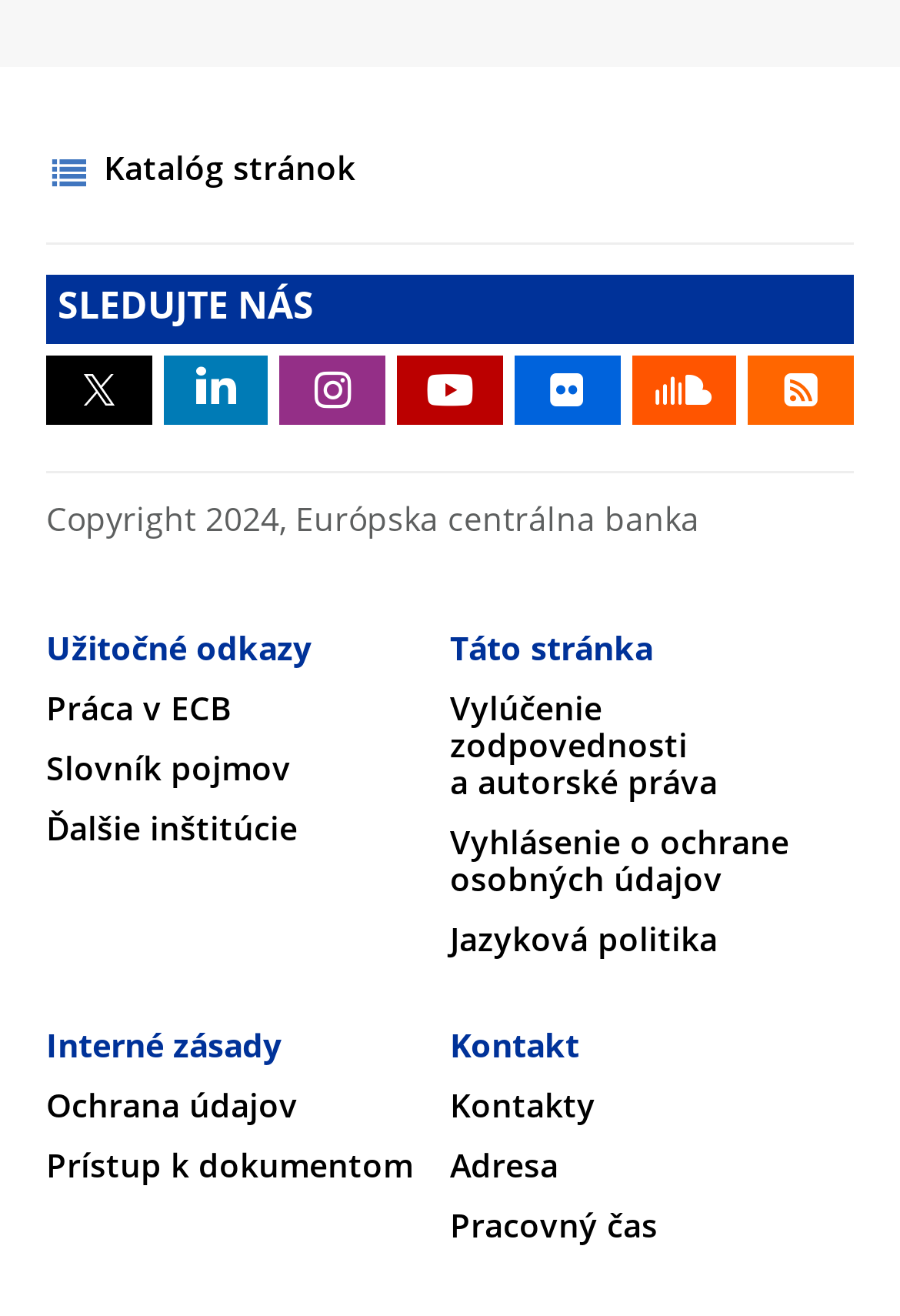How many social media links are available?
Based on the image, give a concise answer in the form of a single word or short phrase.

7